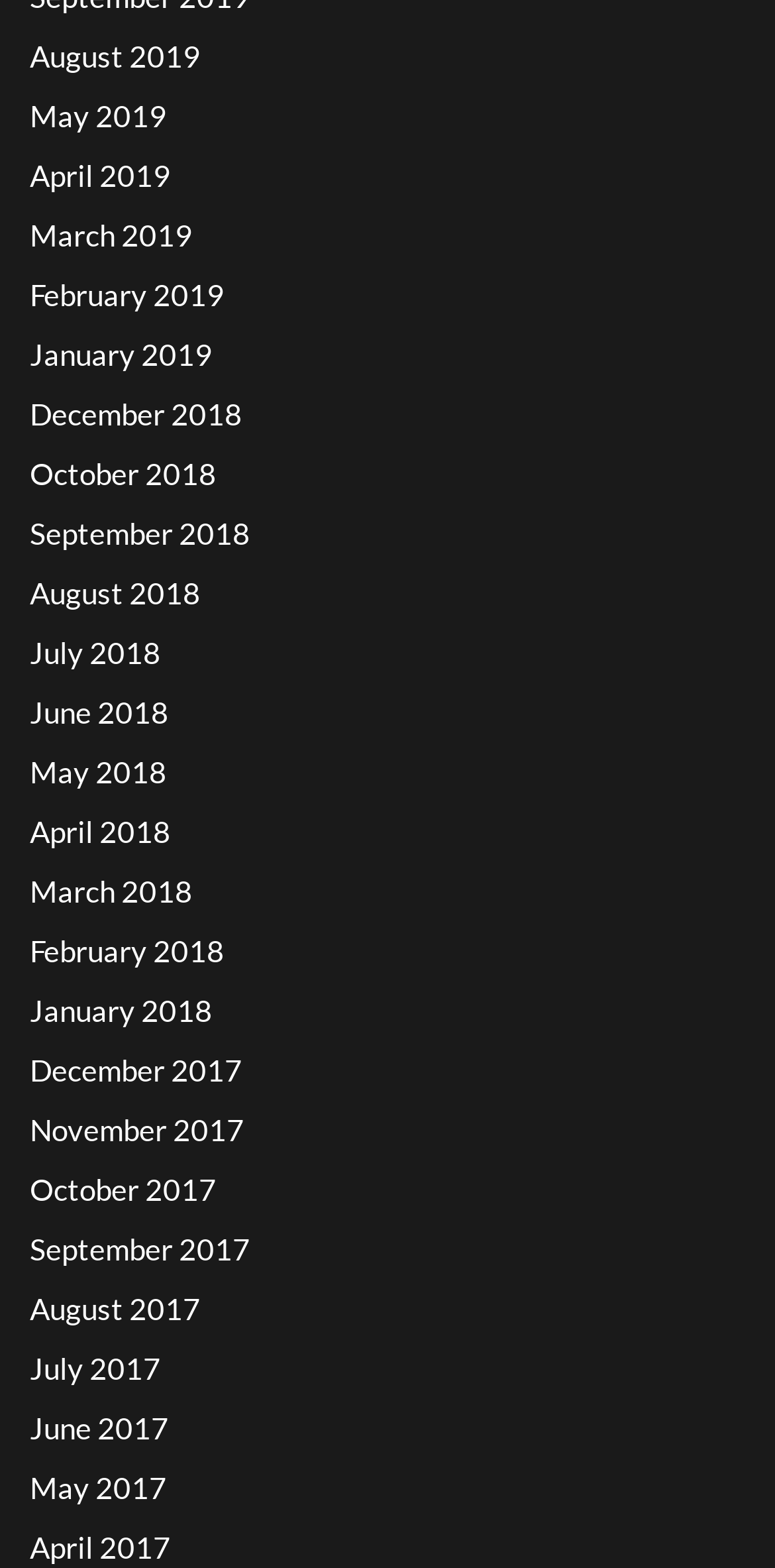Find and specify the bounding box coordinates that correspond to the clickable region for the instruction: "check January 2019".

[0.038, 0.214, 0.274, 0.237]